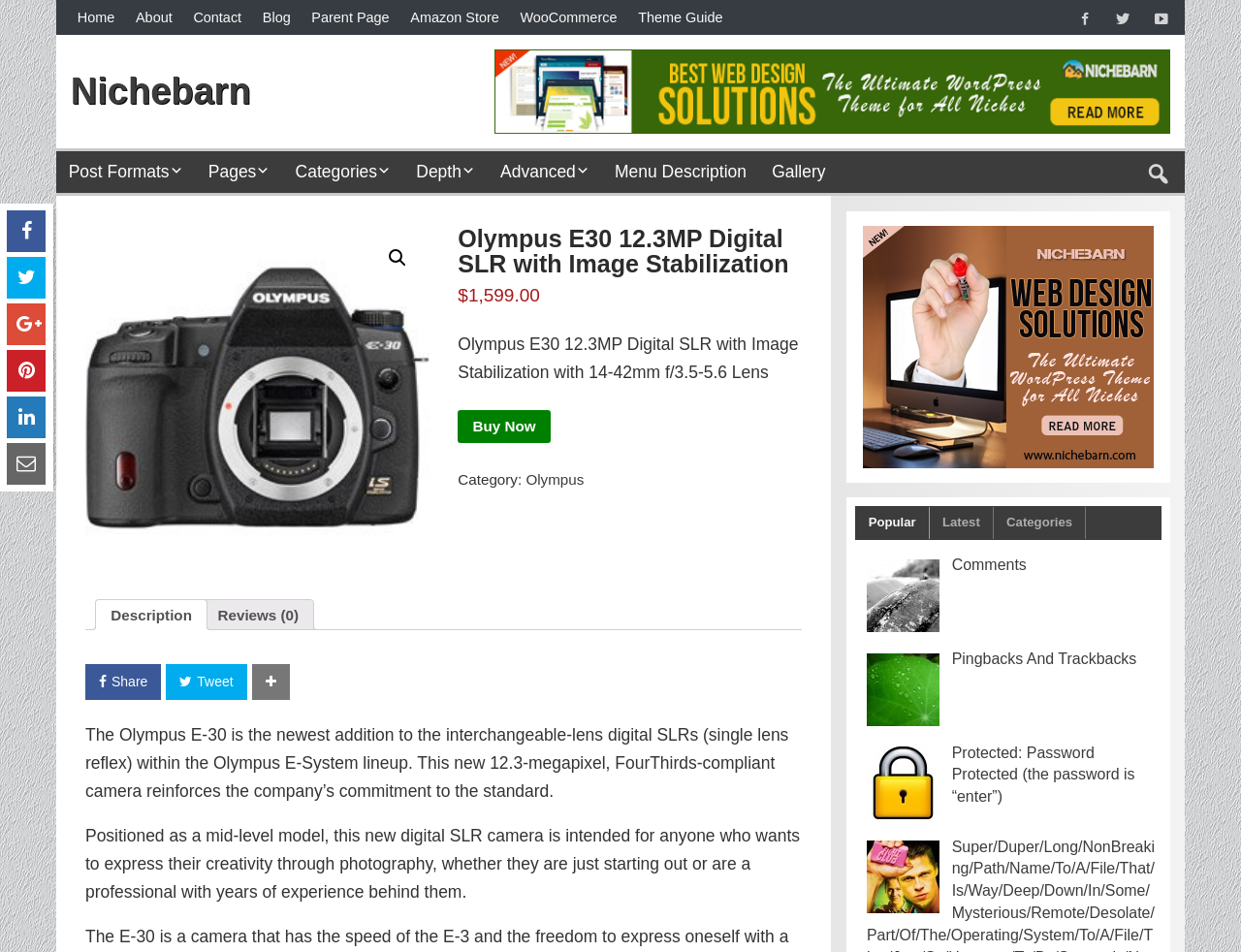Pinpoint the bounding box coordinates of the clickable area needed to execute the instruction: "View more stories". The coordinates should be specified as four float numbers between 0 and 1, i.e., [left, top, right, bottom].

None